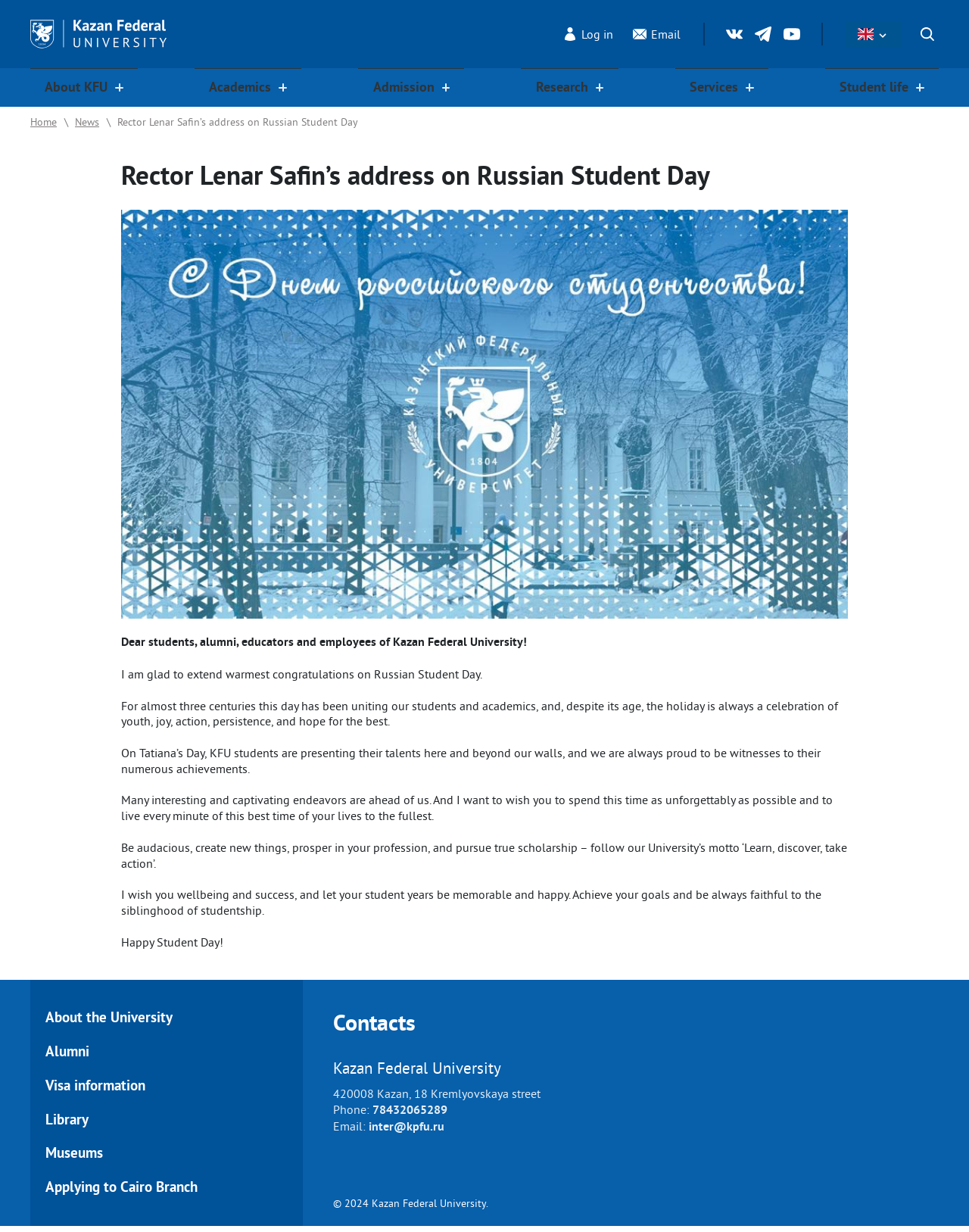Pinpoint the bounding box coordinates of the area that must be clicked to complete this instruction: "Open the search".

[0.945, 0.018, 0.969, 0.037]